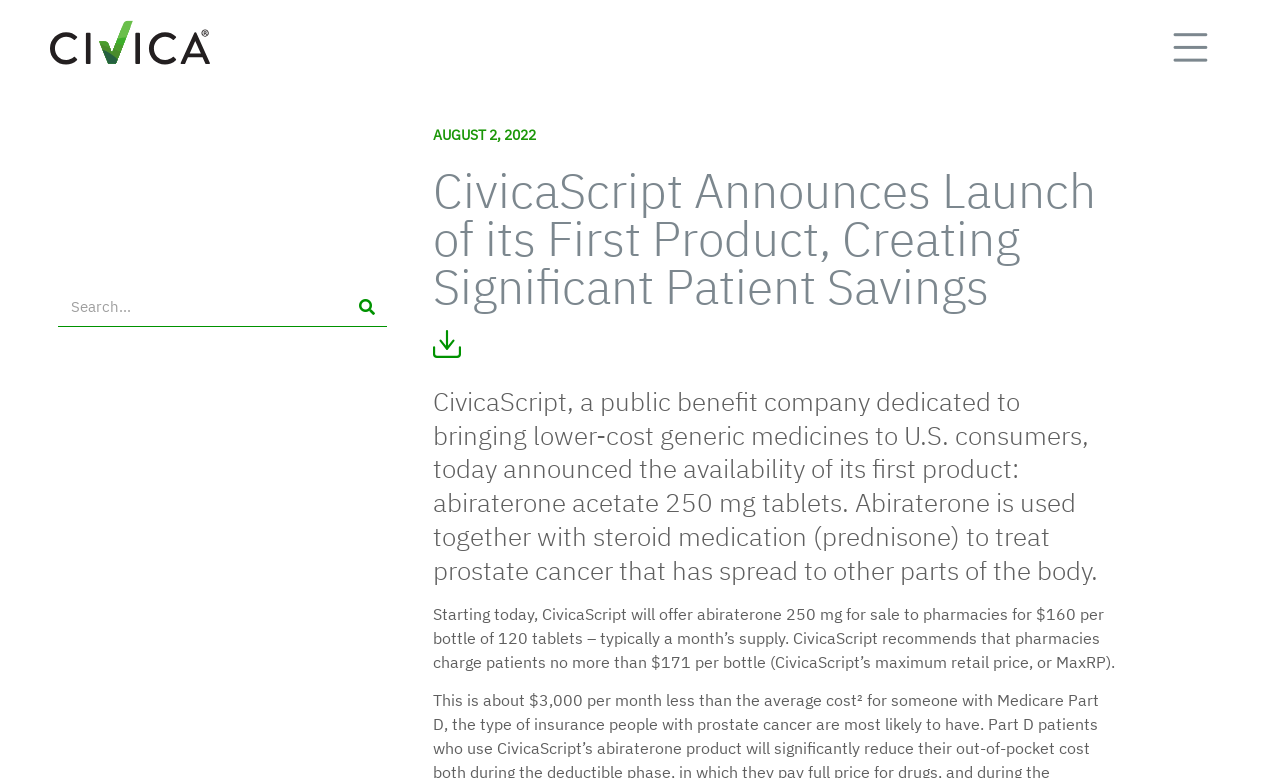What is the date of the announcement?
Examine the image and give a concise answer in one word or a short phrase.

AUGUST 2, 2022